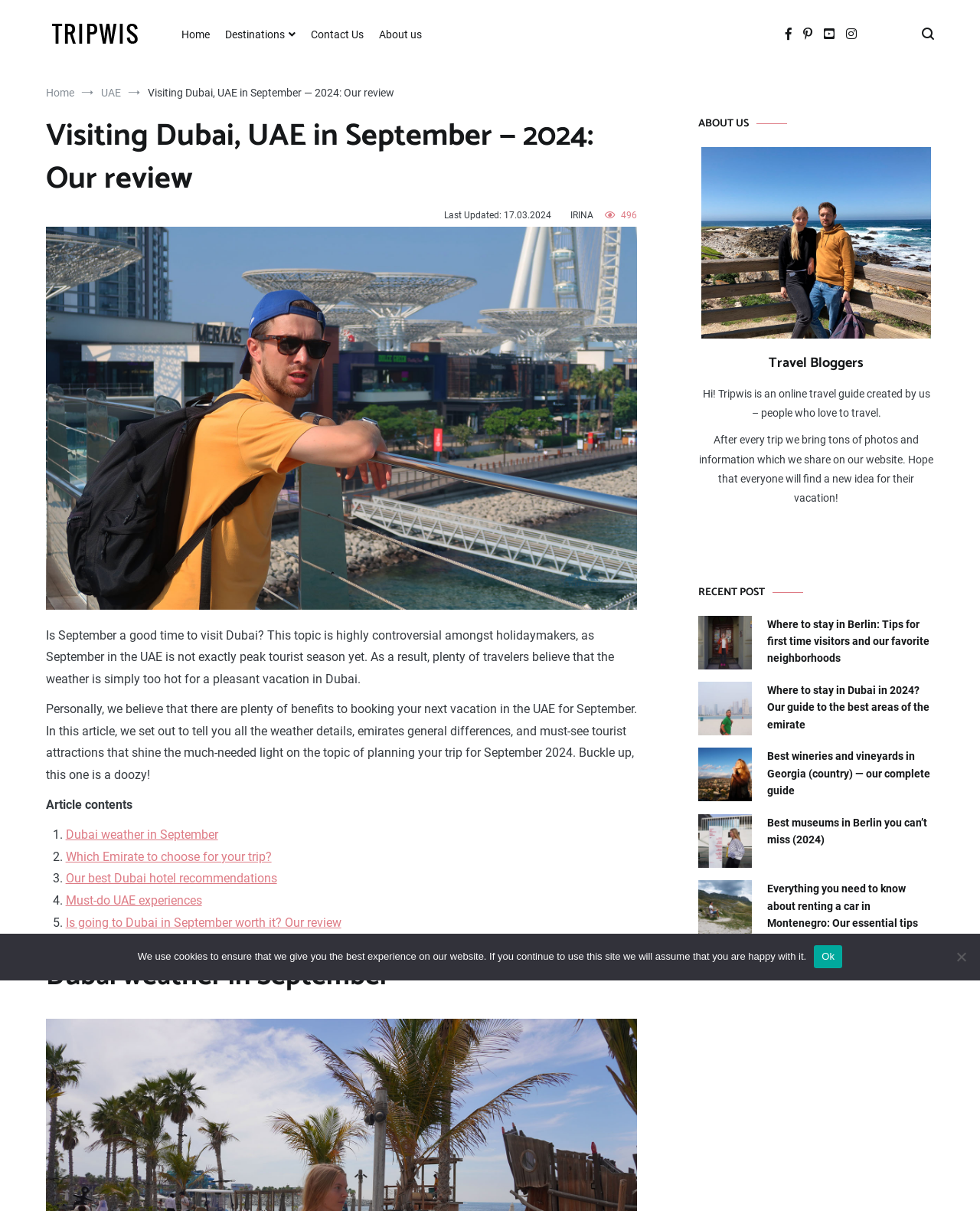Please identify the bounding box coordinates of the element I need to click to follow this instruction: "Learn about the 'Travel Bloggers'".

[0.712, 0.292, 0.953, 0.308]